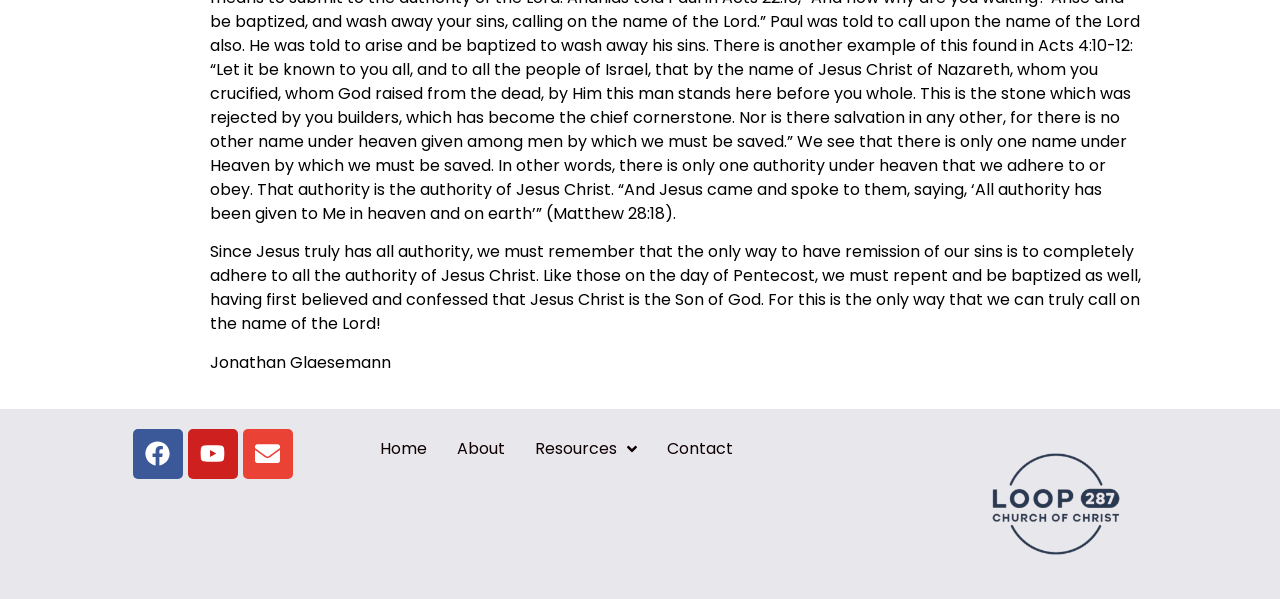Find the bounding box coordinates for the area that should be clicked to accomplish the instruction: "visit Facebook page".

[0.104, 0.716, 0.143, 0.8]